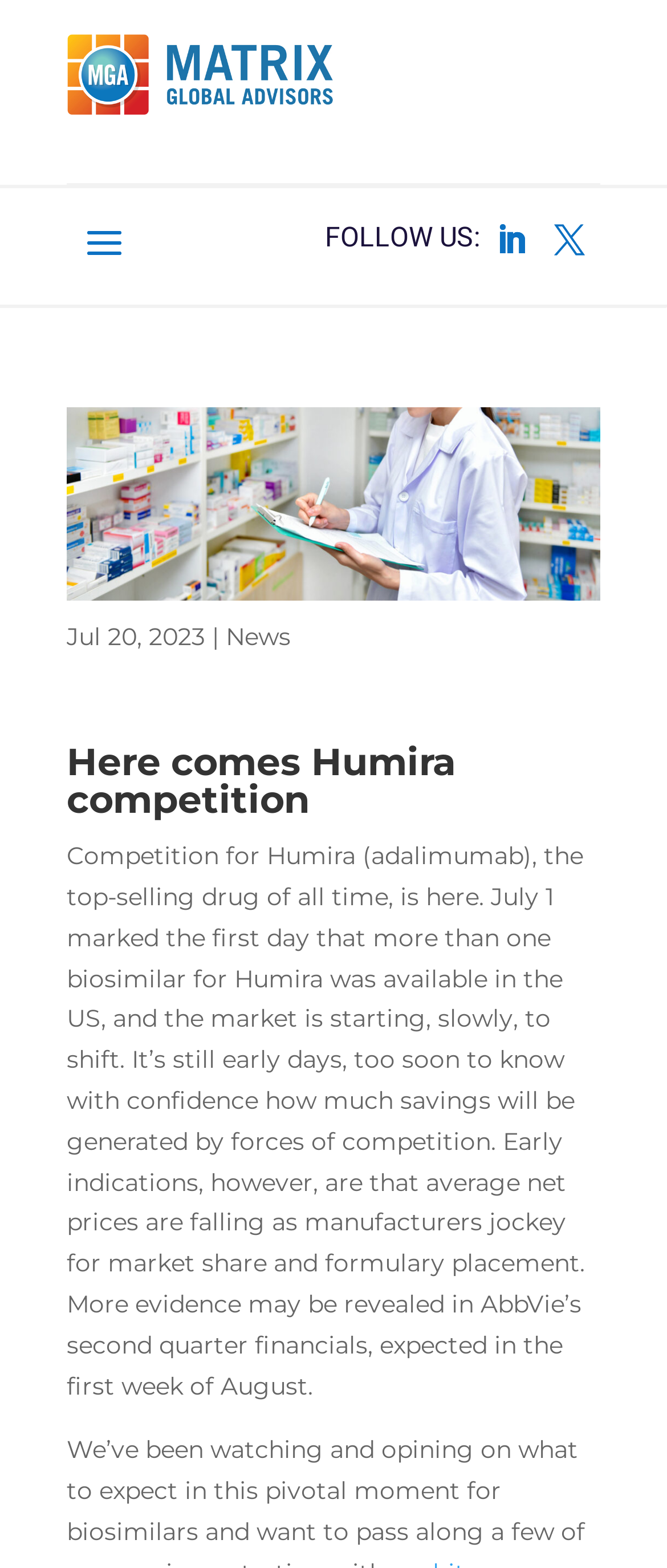What is the expected timing of AbbVie’s financials release?
Please provide a single word or phrase as the answer based on the screenshot.

First week of August